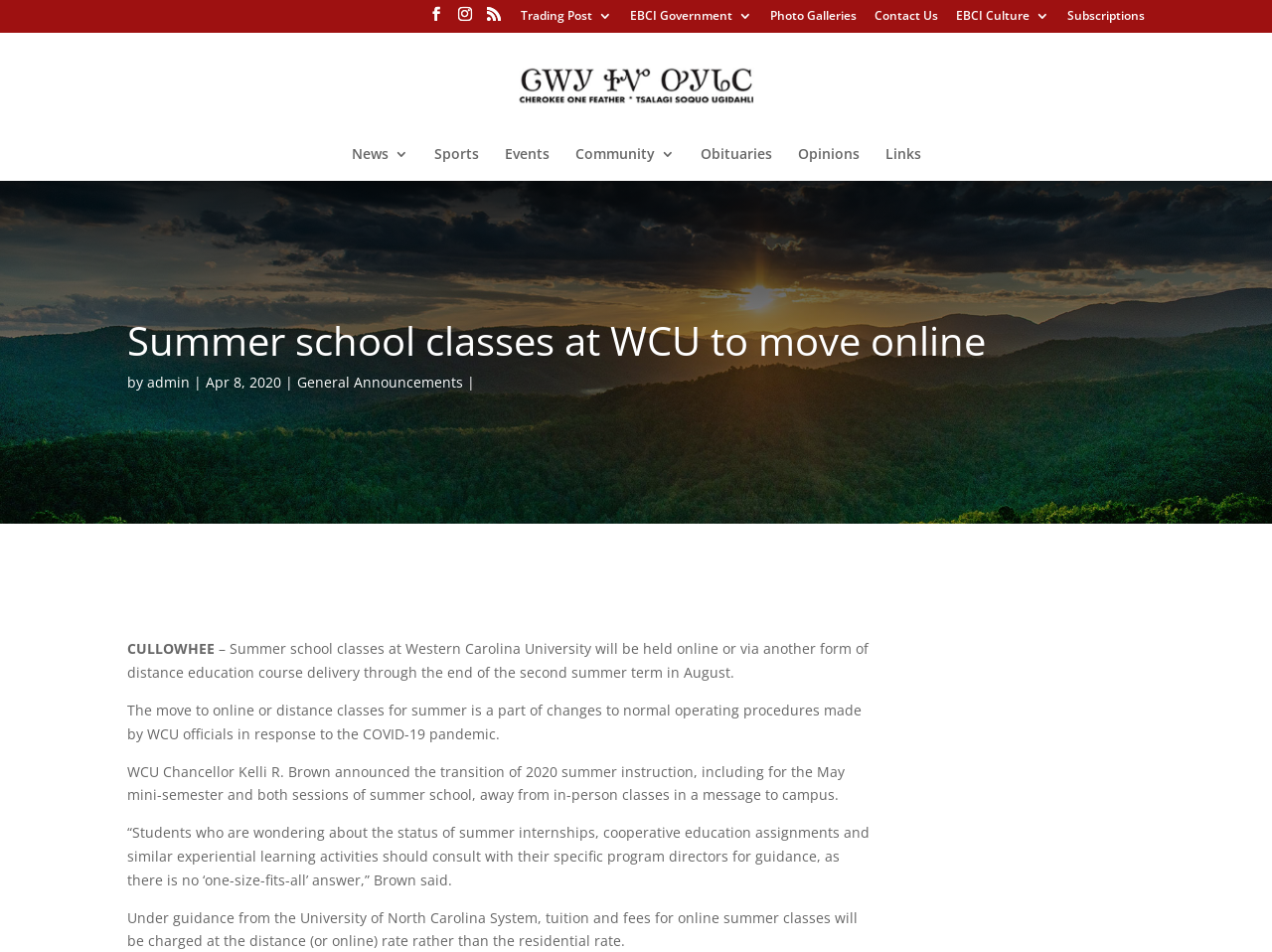Please analyze the image and give a detailed answer to the question:
What should students consult for guidance on summer internships and experiential learning activities?

Based on the webpage content, it is mentioned that 'Students who are wondering about the status of summer internships, cooperative education assignments and similar experiential learning activities should consult with their specific program directors for guidance...' This indicates that students should consult their program directors for guidance on summer internships and experiential learning activities.